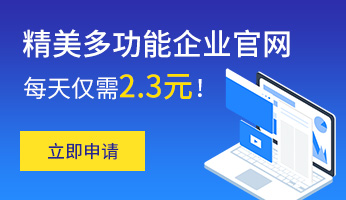Provide a comprehensive description of the image.

The image promotes a "beautiful and multifunctional corporate website," emphasizing its affordability at only 2.3 yuan per day. It features a visually appealing design with an illustration of a laptop displaying various website elements, highlighting the ease of creating a professional online presence. The prominent, bold text invites users to "Apply Now," suggesting a straightforward call to action for those interested in establishing a corporate website. The gradient blue background adds an attractive aesthetic, further enhancing the promotional message.